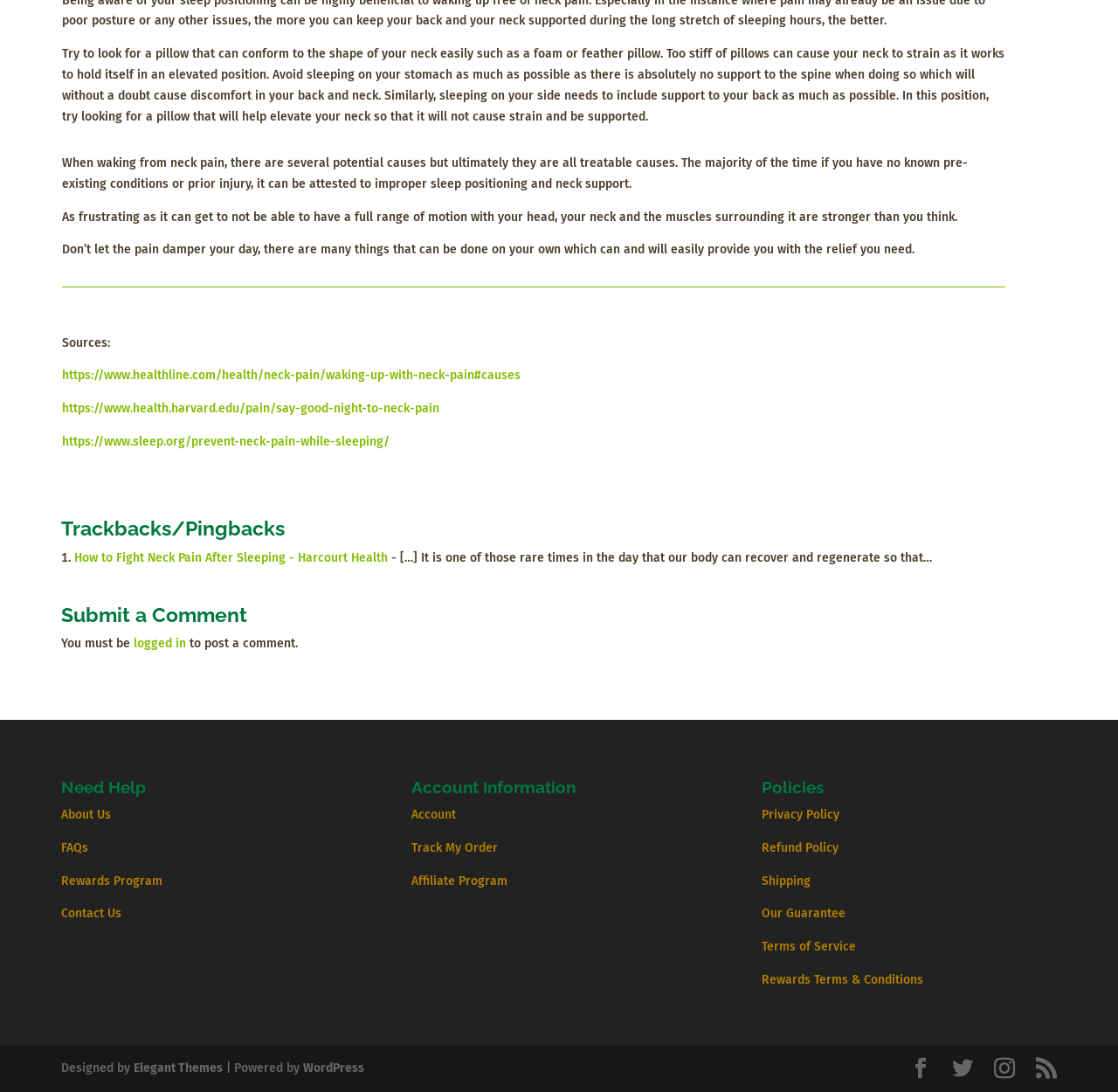Please find and report the bounding box coordinates of the element to click in order to perform the following action: "Learn how to fight neck pain after sleeping". The coordinates should be expressed as four float numbers between 0 and 1, in the format [left, top, right, bottom].

[0.066, 0.504, 0.347, 0.517]